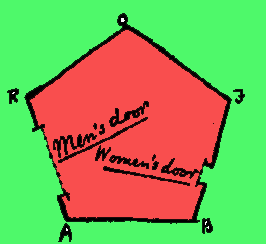Where is the 'Men's door' located?
Kindly answer the question with as much detail as you can.

According to the caption, the 'Men's door' is situated on the western side of the pentagonal house, which is one of the two distinct entrances for men and women.